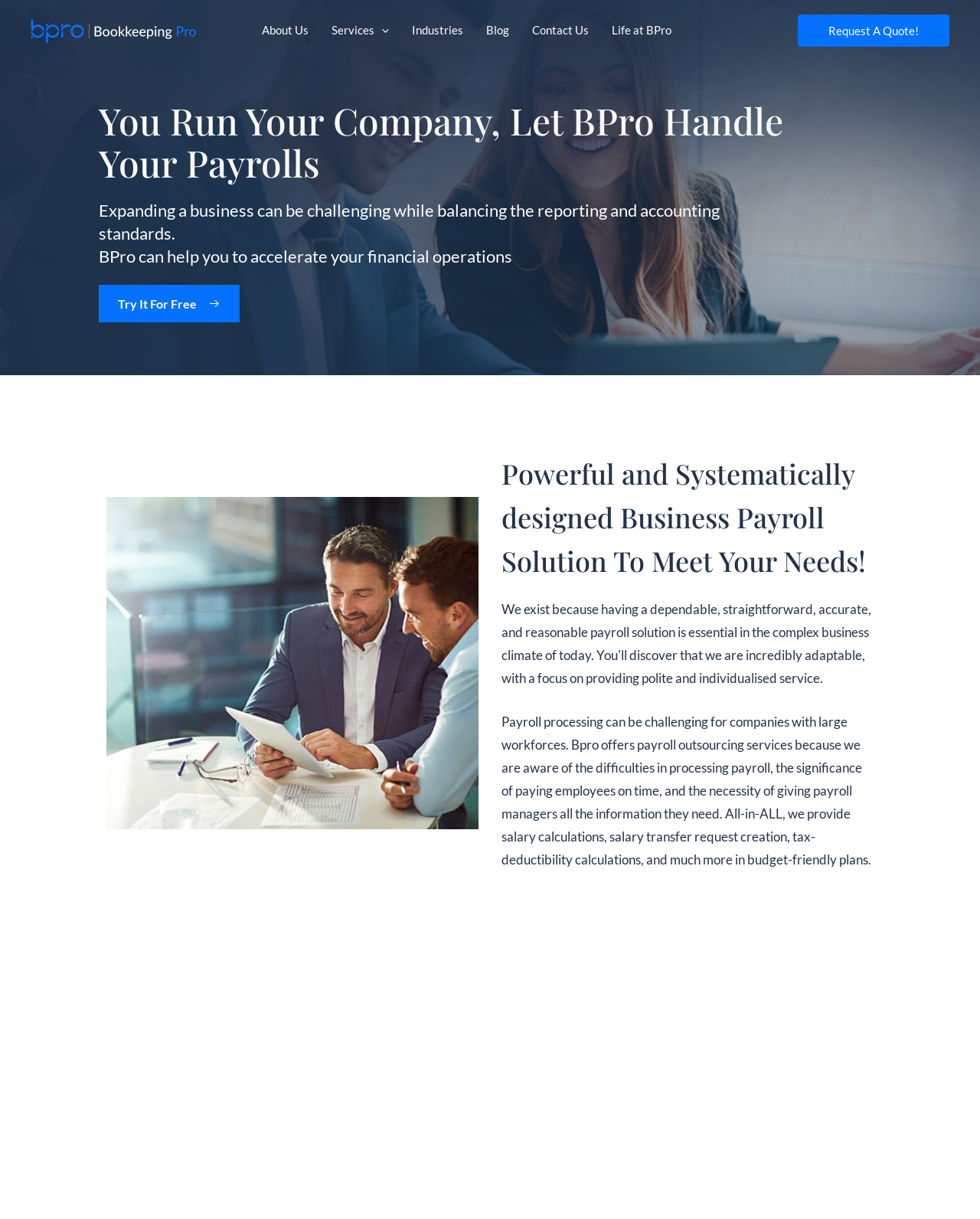Offer a thorough description of the webpage.

The webpage is about Bookkeeping Pro, a company that provides payroll solutions to help businesses scale. At the top left, there is a logo of Bookkeeping Pro, accompanied by a link to the company's homepage. To the right of the logo, there is a navigation menu with links to various sections of the website, including "About Us", "Services", "Industries", "Blog", "Contact Us", and "Life at BPro".

Below the navigation menu, there is a prominent call-to-action button "Request A Quote!" that stands out with a larger font size and a bright color. When clicked, it leads to a section that highlights the benefits of outsourcing payroll management to Bookkeeping Pro. This section is headed by a title "You Run Your Company, Let BPro Handle Your Payrolls" and features a brief description of the challenges of expanding a business while balancing reporting and accounting standards.

The section also includes a paragraph that explains how Bookkeeping Pro can help accelerate financial operations, followed by a "Try It For Free" link. To the right of this text, there is an image that illustrates a systematically designed business payroll solution. Below the image, there is a heading that emphasizes the power and systematic design of Bookkeeping Pro's business payroll solution.

The webpage also features a detailed description of the payroll outsourcing services offered by Bookkeeping Pro, including salary calculations, salary transfer request creation, tax-deductibility calculations, and more. This section is headed by "Outsource BPro’s Corporate Payroll Services" and includes a brief mention of advisory services and payroll management.

At the very bottom of the page, there are two more links to "Slide" and "Advisory Service" and "Payroll Management" sections, which may provide additional information or resources related to Bookkeeping Pro's services.